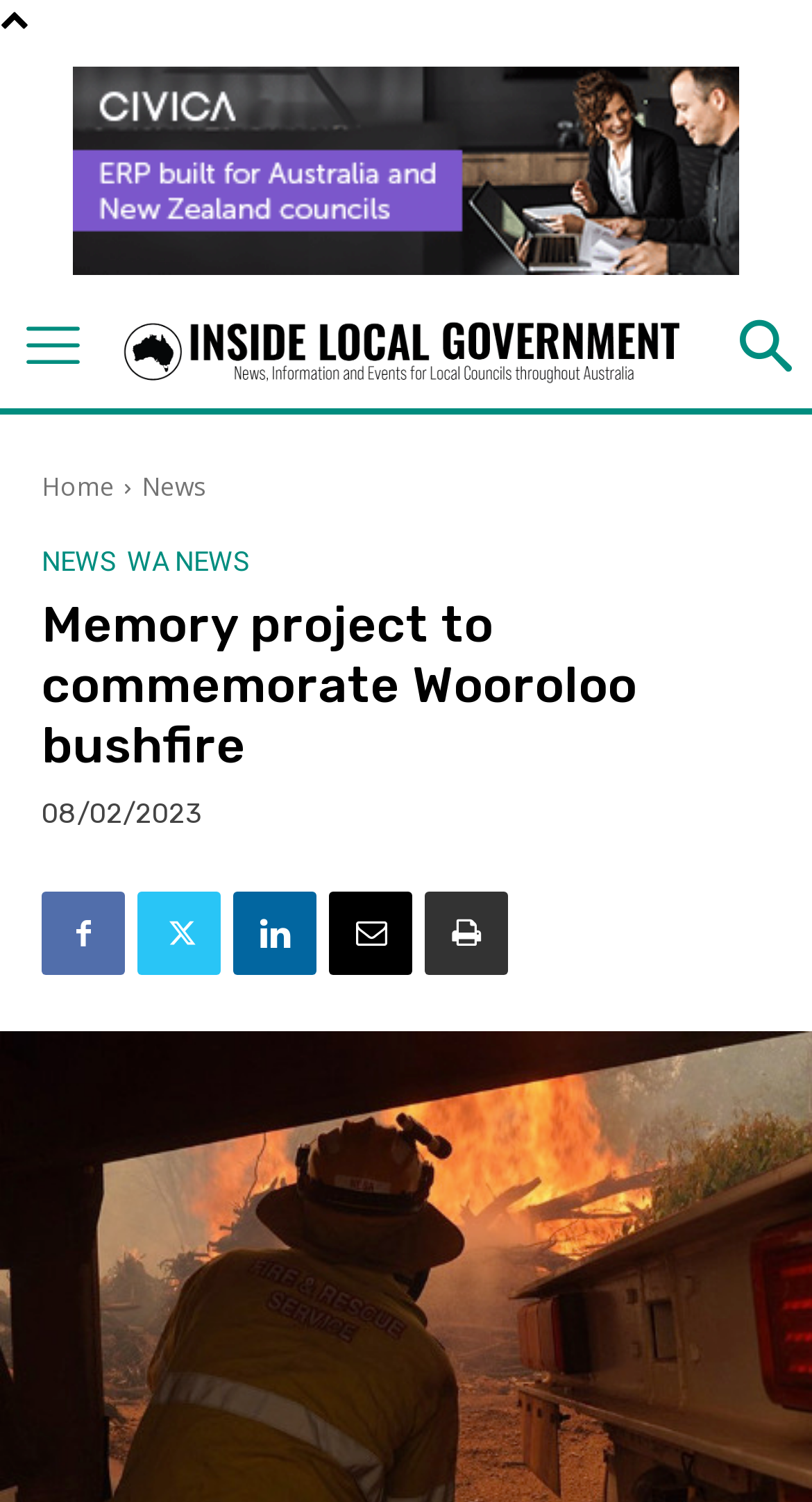Determine the coordinates of the bounding box that should be clicked to complete the instruction: "Read the news". The coordinates should be represented by four float numbers between 0 and 1: [left, top, right, bottom].

[0.174, 0.313, 0.254, 0.336]